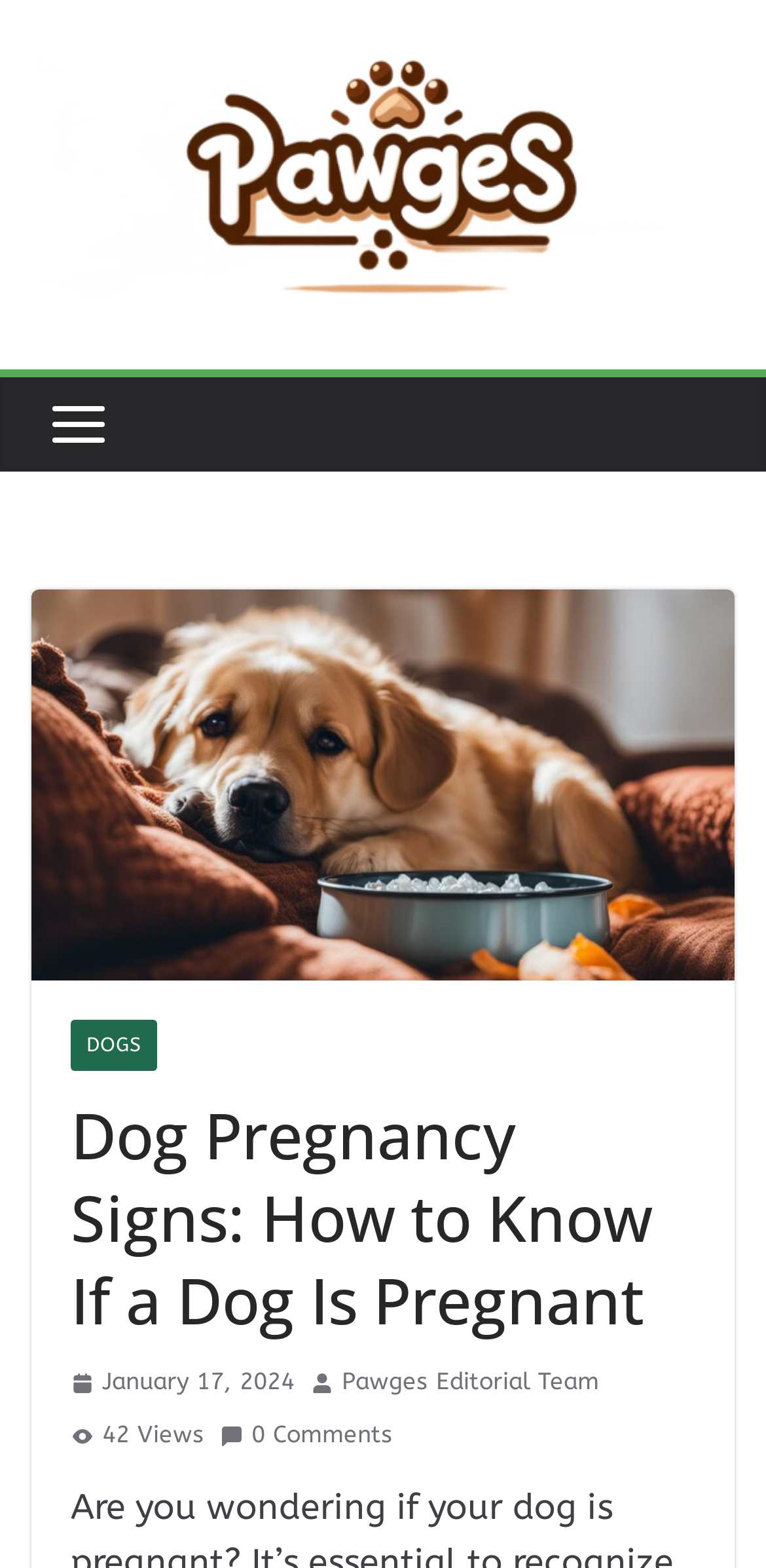From the image, can you give a detailed response to the question below:
How many images are above the header?

Above the header, there are two images. One is the website's logo, and the other is a small image with a bounding box of [0.041, 0.241, 0.164, 0.301].